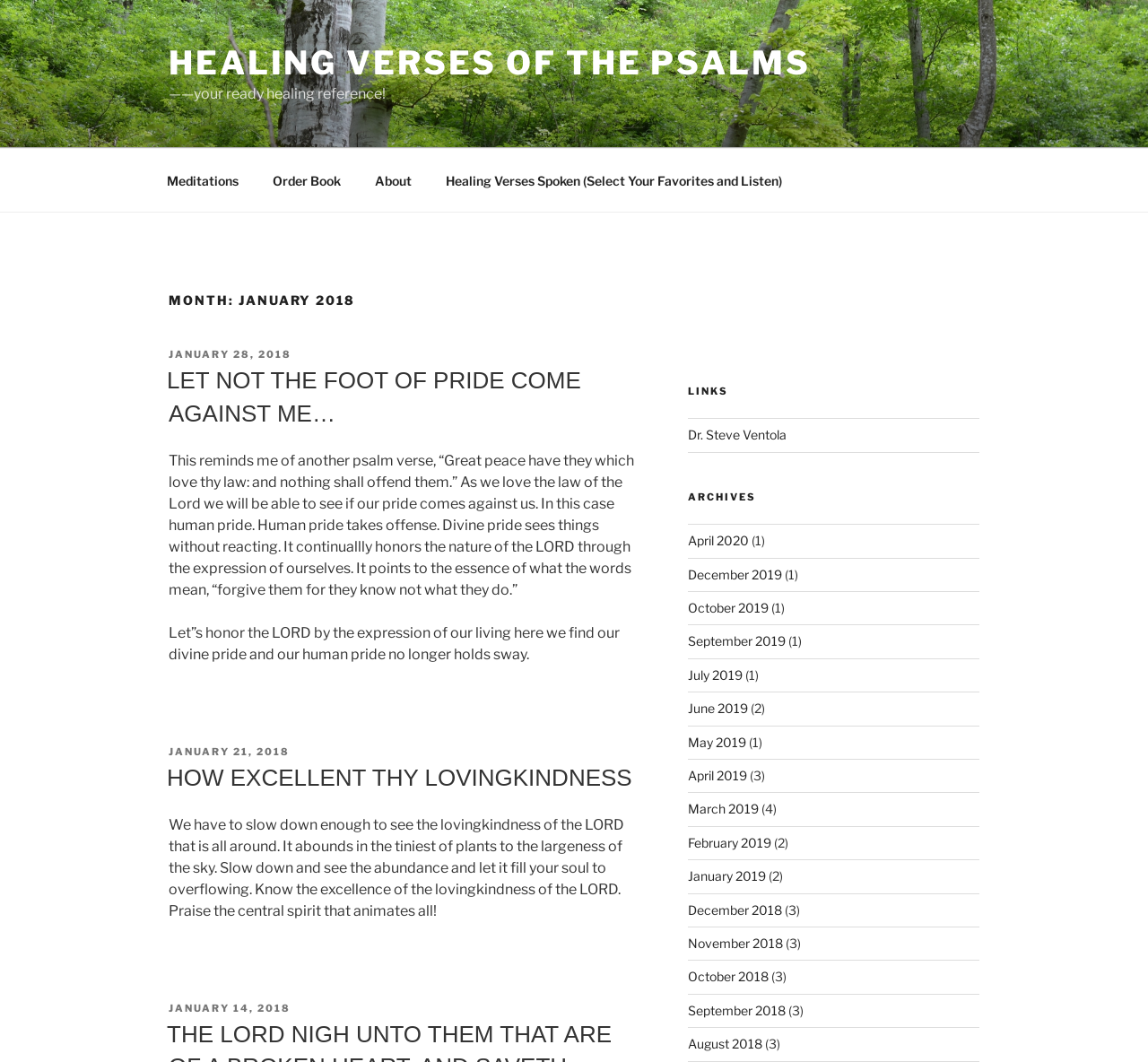Given the element description: "Cart 0 Items", predict the bounding box coordinates of this UI element. The coordinates must be four float numbers between 0 and 1, given as [left, top, right, bottom].

None